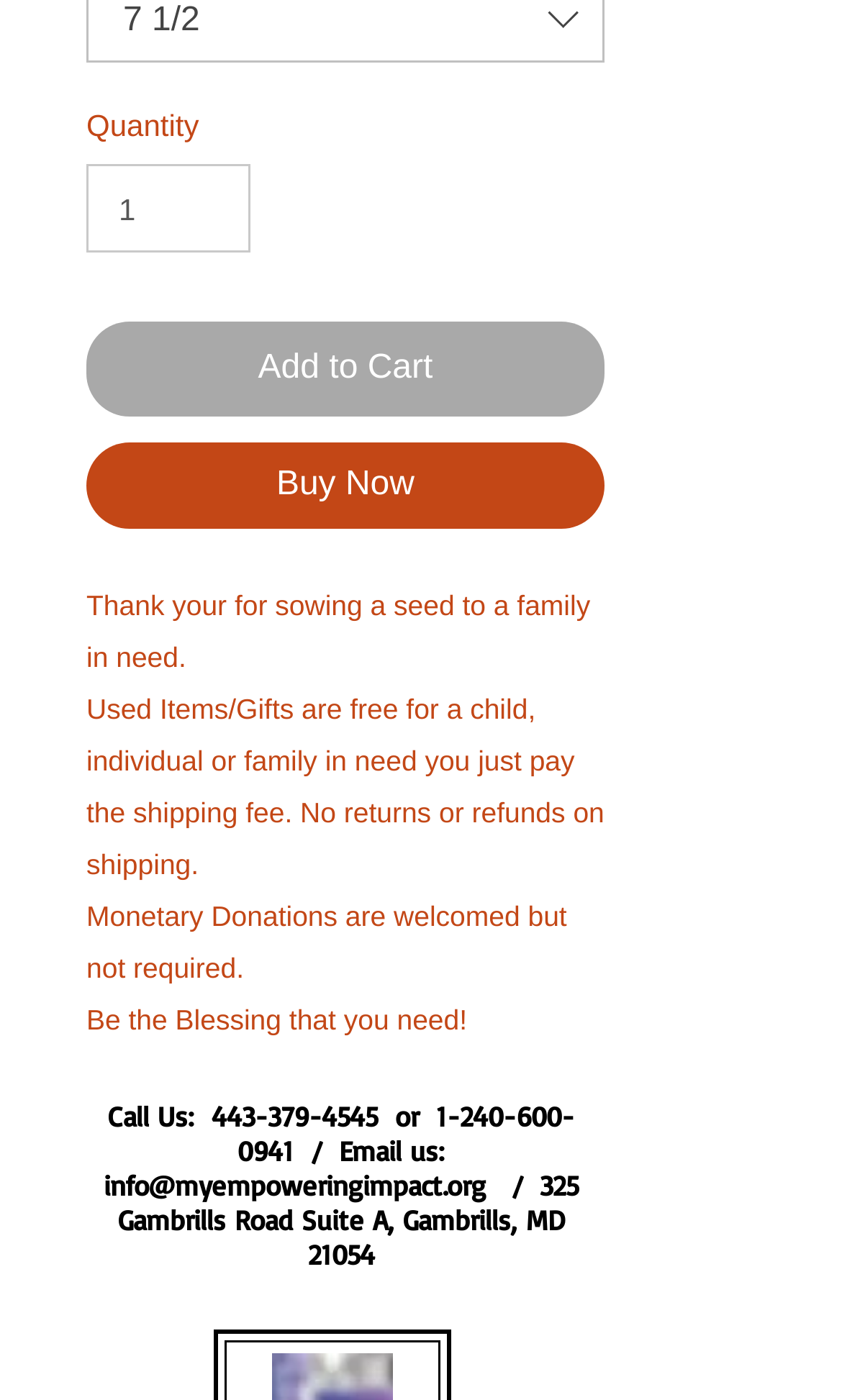What is the purpose of the 'Buy Now' button?
Please answer the question with a detailed response using the information from the screenshot.

The 'Buy Now' button is likely used to make a purchase, as it is placed next to the 'Add to Cart' button, which suggests that it is an alternative way to complete a transaction.